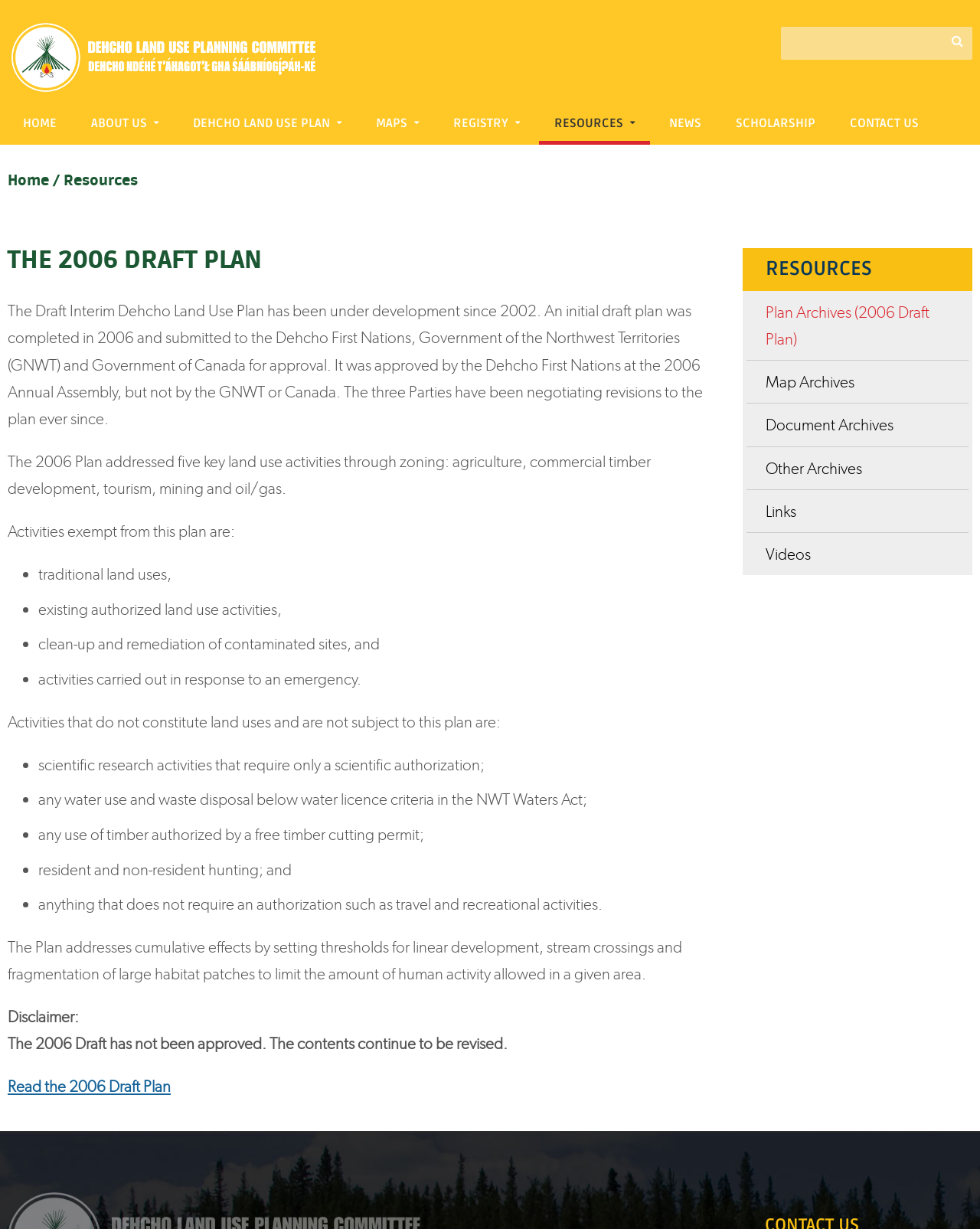Please find the bounding box coordinates of the clickable region needed to complete the following instruction: "Read the 2006 Draft Plan". The bounding box coordinates must consist of four float numbers between 0 and 1, i.e., [left, top, right, bottom].

[0.008, 0.876, 0.174, 0.892]